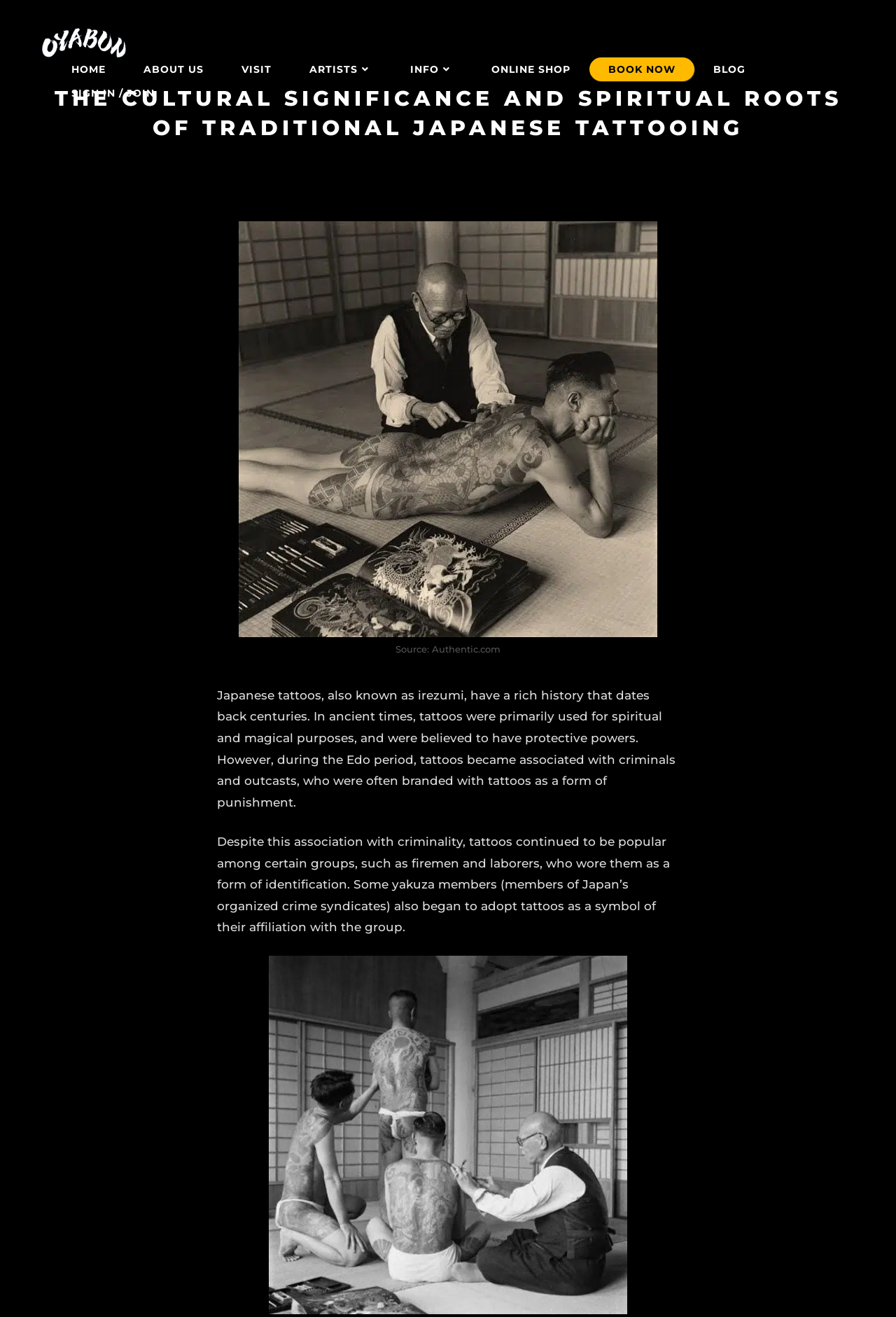Identify the bounding box coordinates for the element that needs to be clicked to fulfill this instruction: "Click on the HOME link". Provide the coordinates in the format of four float numbers between 0 and 1: [left, top, right, bottom].

[0.059, 0.044, 0.139, 0.062]